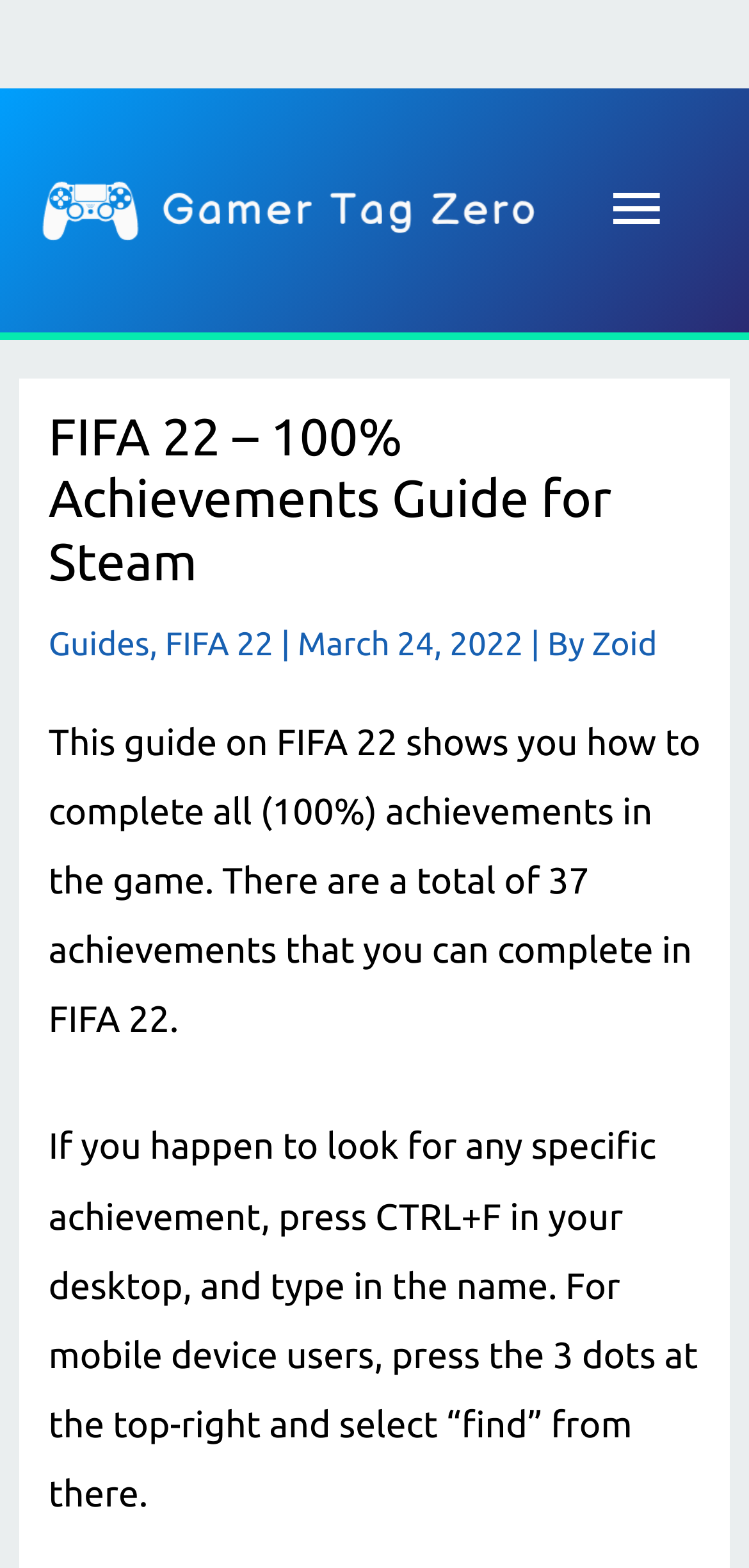Articulate a detailed summary of the webpage's content and design.

The webpage is a guide on completing all achievements in FIFA 22. At the top-left corner, there is a link to "Gamer Tag Zero" accompanied by an image with the same name. On the top-right corner, there is a button labeled "Main Menu" with an arrow icon.

Below the button, there is a header section that spans the entire width of the page. The header contains the title "FIFA 22 – 100% Achievements Guide for Steam" in a large font size. Underneath the title, there are links to "Guides" and "FIFA 22" separated by commas, followed by the date "March 24, 2022" and the author's name "Zoid".

The main content of the guide starts below the header section. There is a paragraph that summarizes the guide, stating that it will show how to complete all 37 achievements in the game. Below this paragraph, there is another paragraph that provides instructions on how to search for specific achievements on desktop and mobile devices.

Overall, the webpage has a simple layout with a clear hierarchy of elements, making it easy to navigate and read.